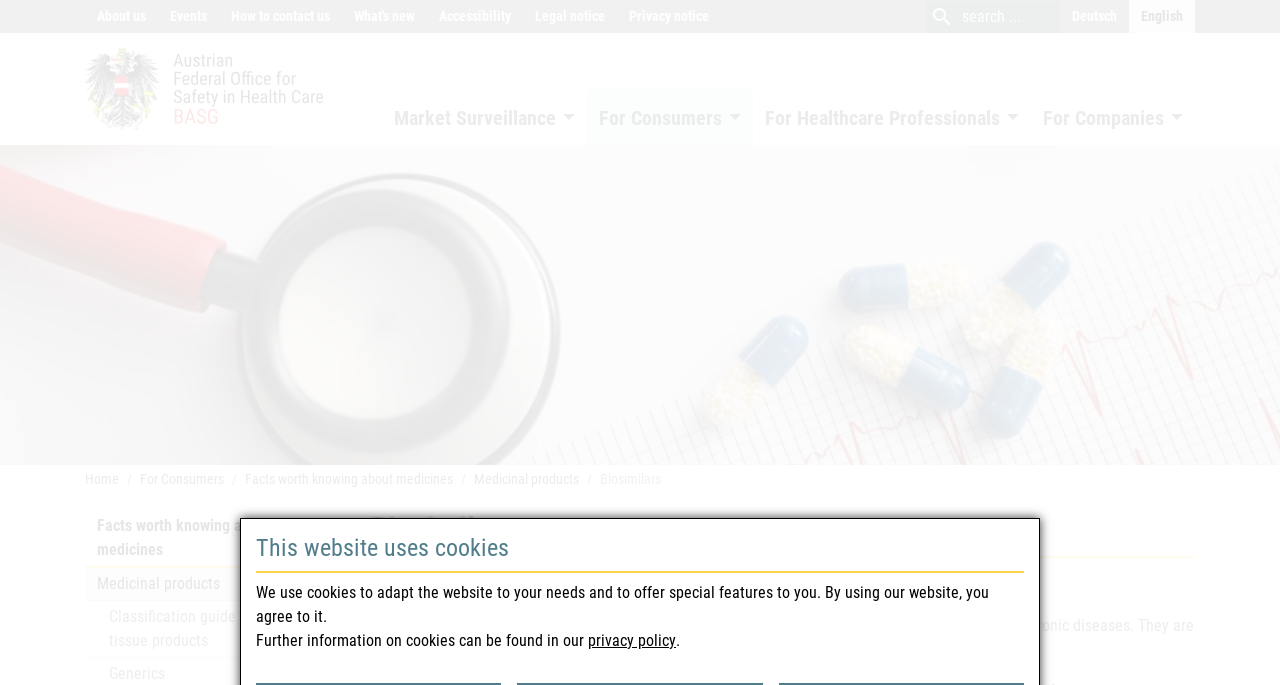Respond concisely with one word or phrase to the following query:
What are the main categories on the webpage?

Market Surveillance, For Consumers, For Healthcare Professionals, For Companies